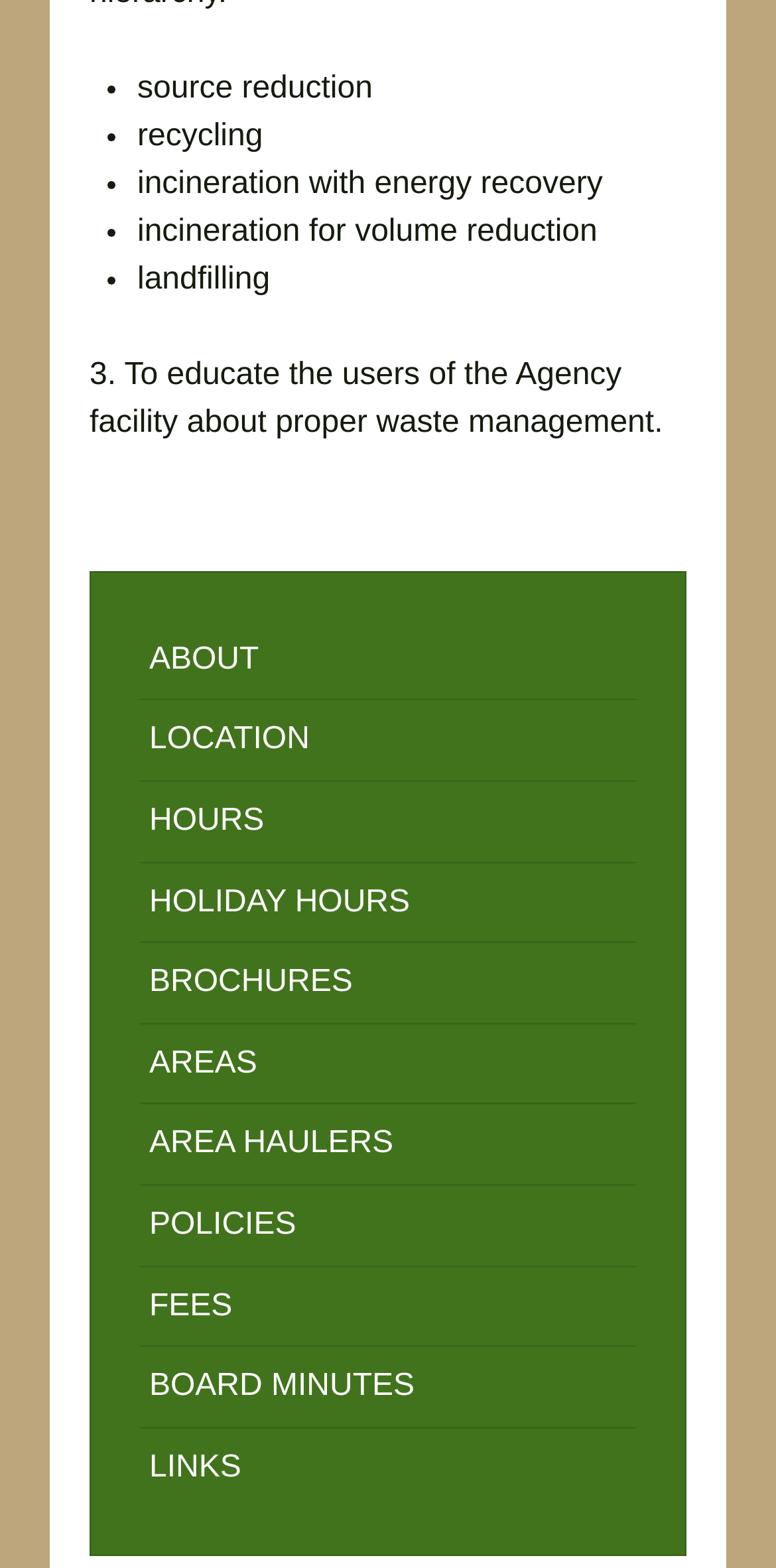Locate the bounding box coordinates of the clickable element to fulfill the following instruction: "click LOCATION". Provide the coordinates as four float numbers between 0 and 1 in the format [left, top, right, bottom].

[0.192, 0.454, 0.808, 0.491]